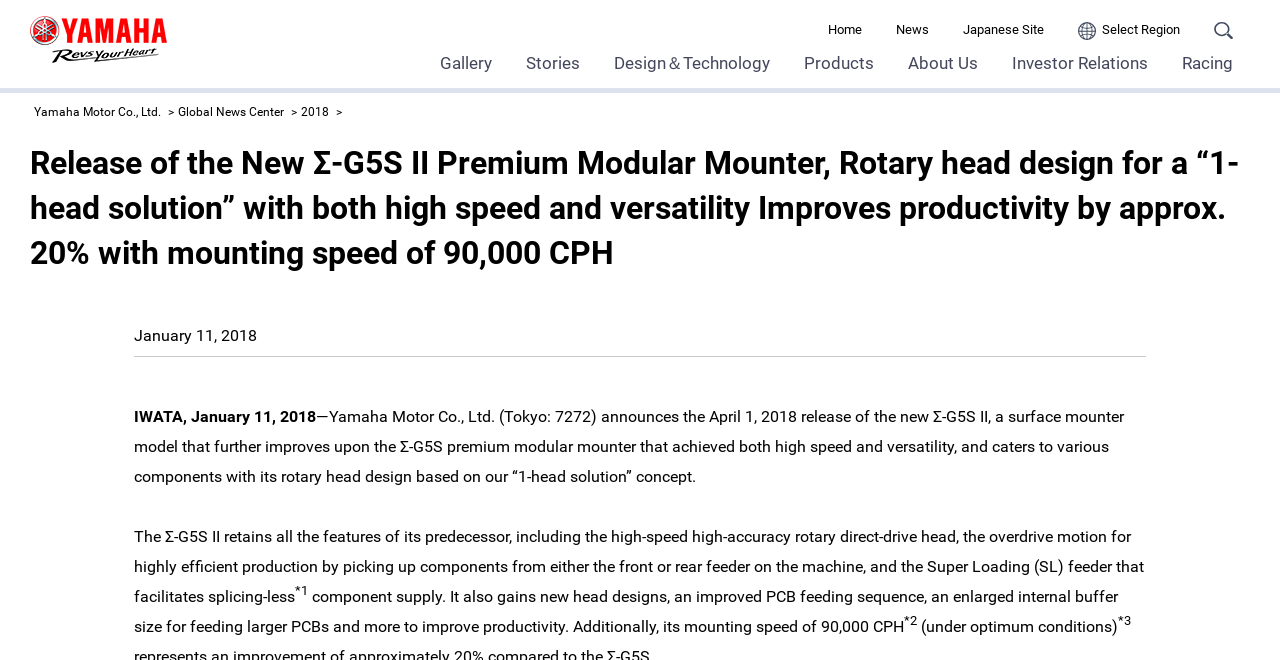Pinpoint the bounding box coordinates of the clickable area necessary to execute the following instruction: "Select a region". The coordinates should be given as four float numbers between 0 and 1, namely [left, top, right, bottom].

[0.842, 0.026, 0.922, 0.064]